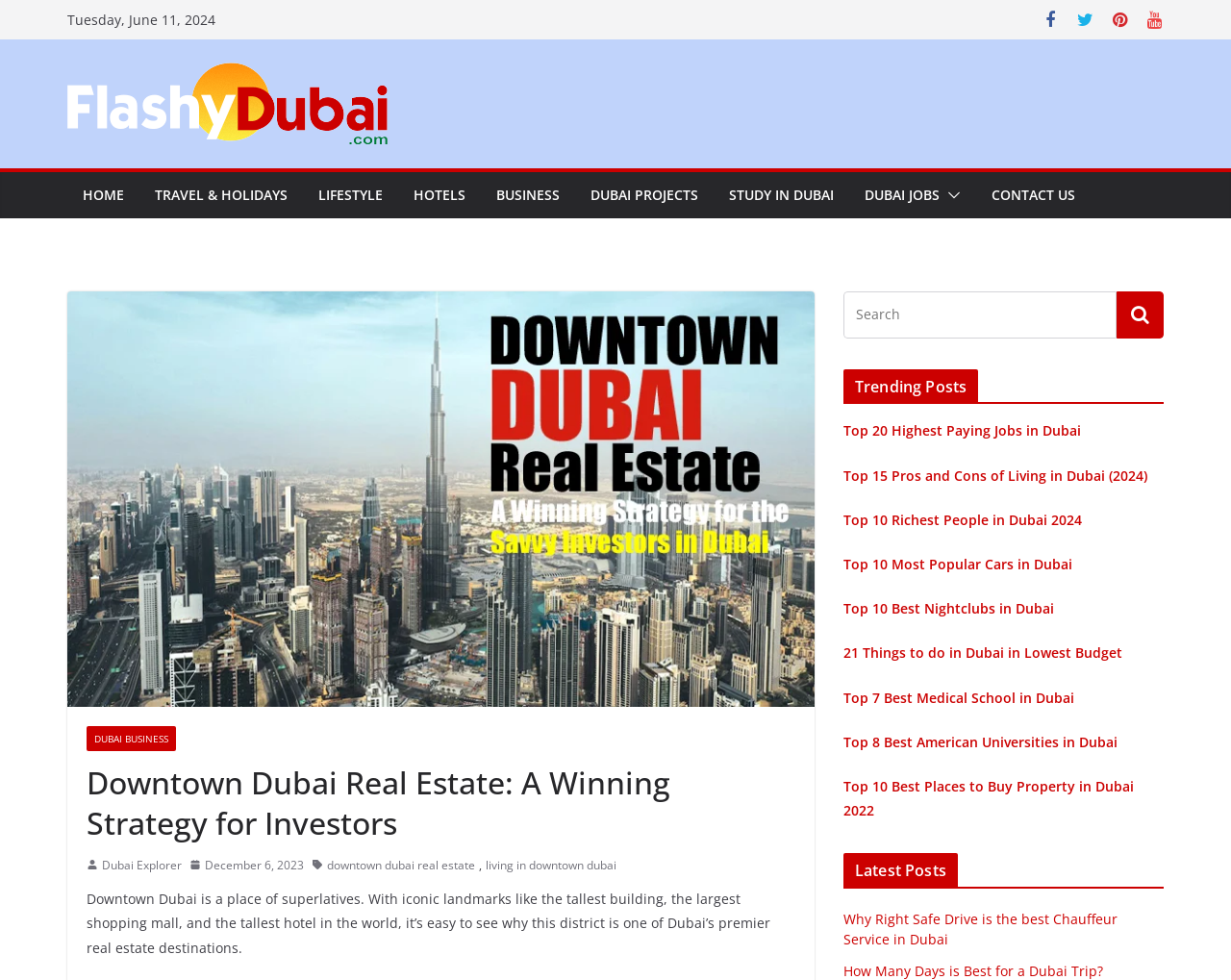Provide the bounding box coordinates of the section that needs to be clicked to accomplish the following instruction: "Learn about Dubai business."

[0.07, 0.741, 0.143, 0.767]